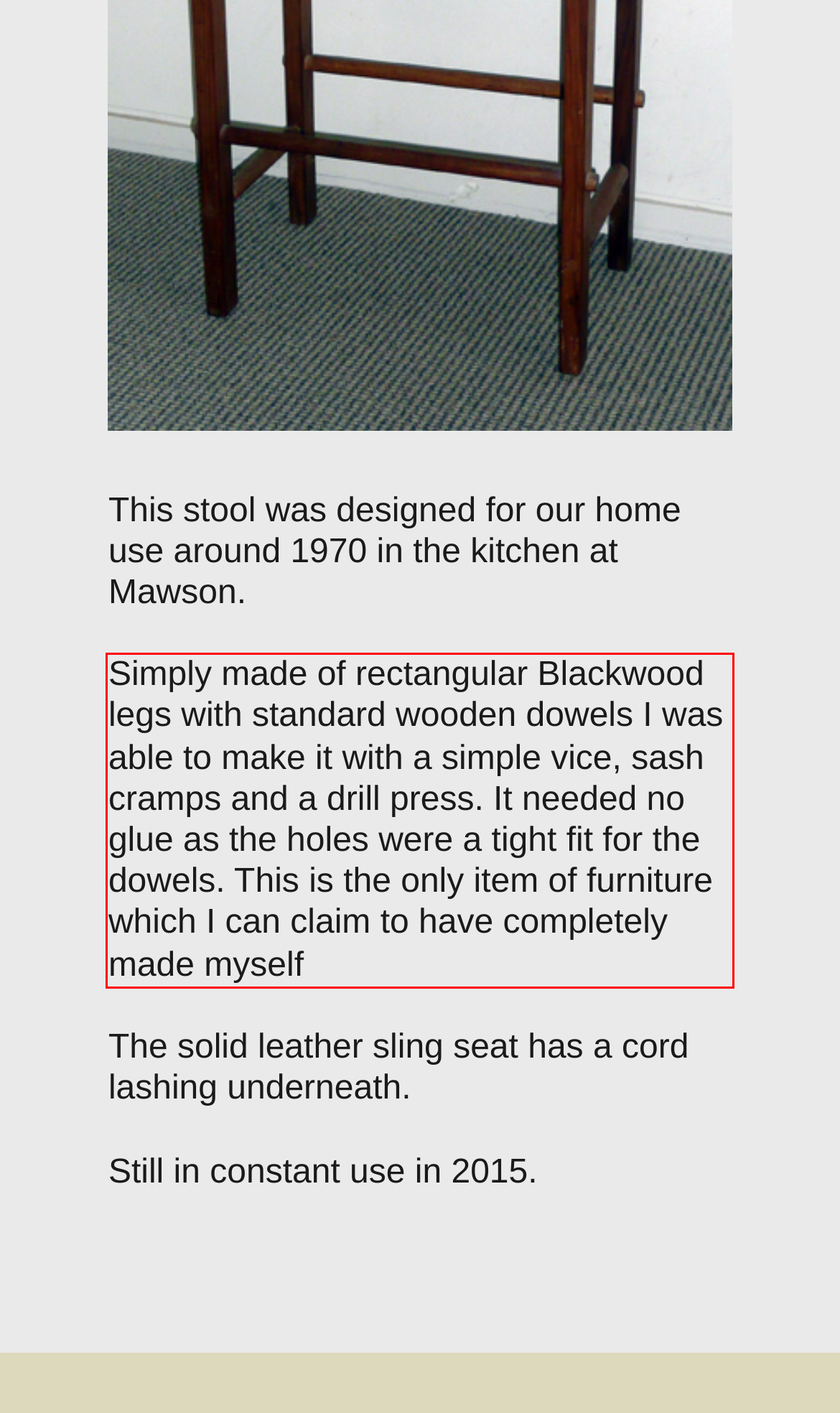You are provided with a screenshot of a webpage that includes a red bounding box. Extract and generate the text content found within the red bounding box.

Simply made of rectangular Blackwood legs with standard wooden dowels I was able to make it with a simple vice, sash cramps and a drill press. It needed no glue as the holes were a tight fit for the dowels. This is the only item of furniture which I can claim to have completely made myself